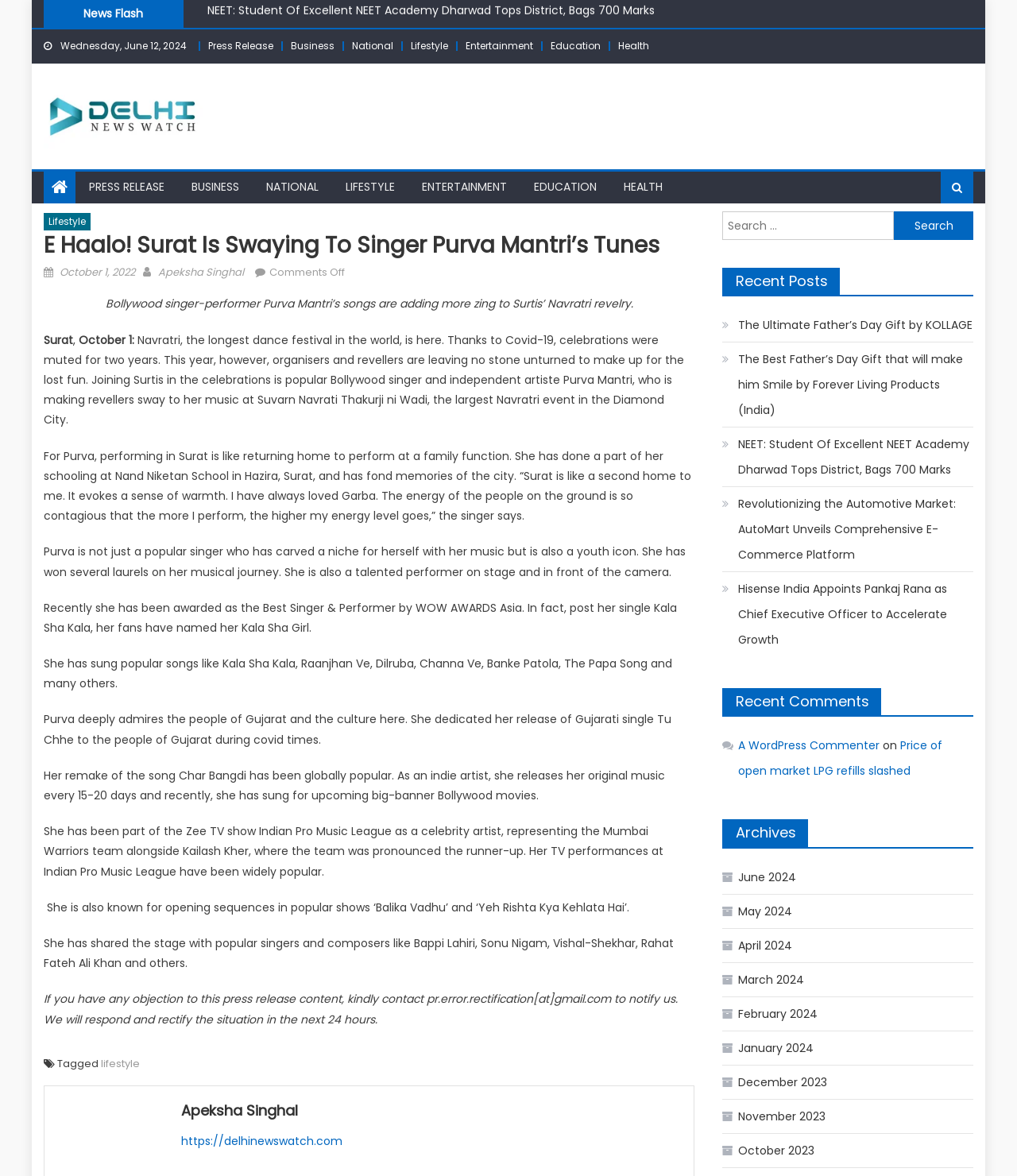Identify the bounding box coordinates of the region that needs to be clicked to carry out this instruction: "Click the 'go' button". Provide these coordinates as four float numbers ranging from 0 to 1, i.e., [left, top, right, bottom].

None